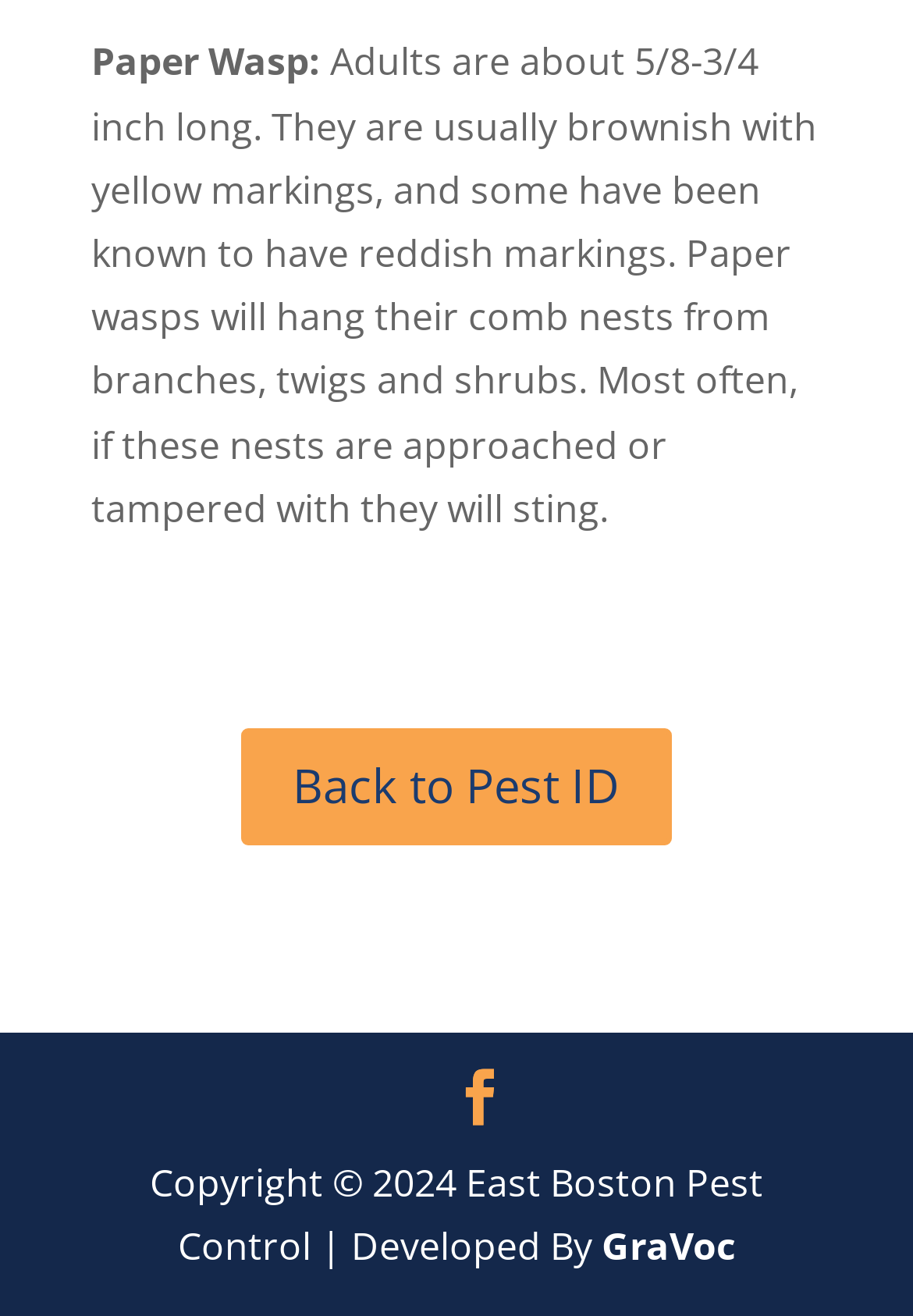Respond to the question below with a single word or phrase:
What is the typical color of a paper wasp?

Brownish with yellow markings